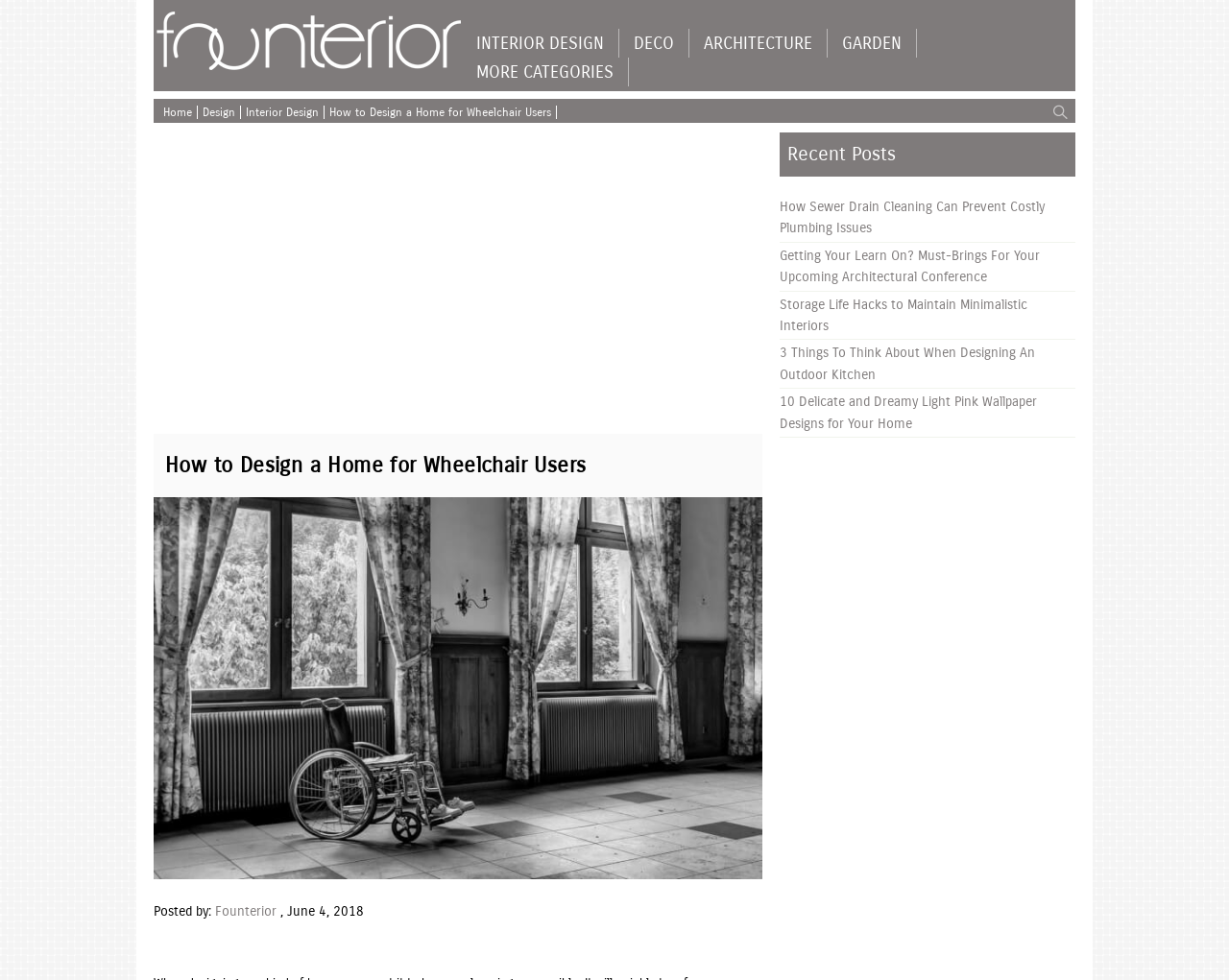Identify the bounding box coordinates of the element to click to follow this instruction: 'Click on the 'Founterior' link at the top left'. Ensure the coordinates are four float values between 0 and 1, provided as [left, top, right, bottom].

[0.127, 0.059, 0.376, 0.075]